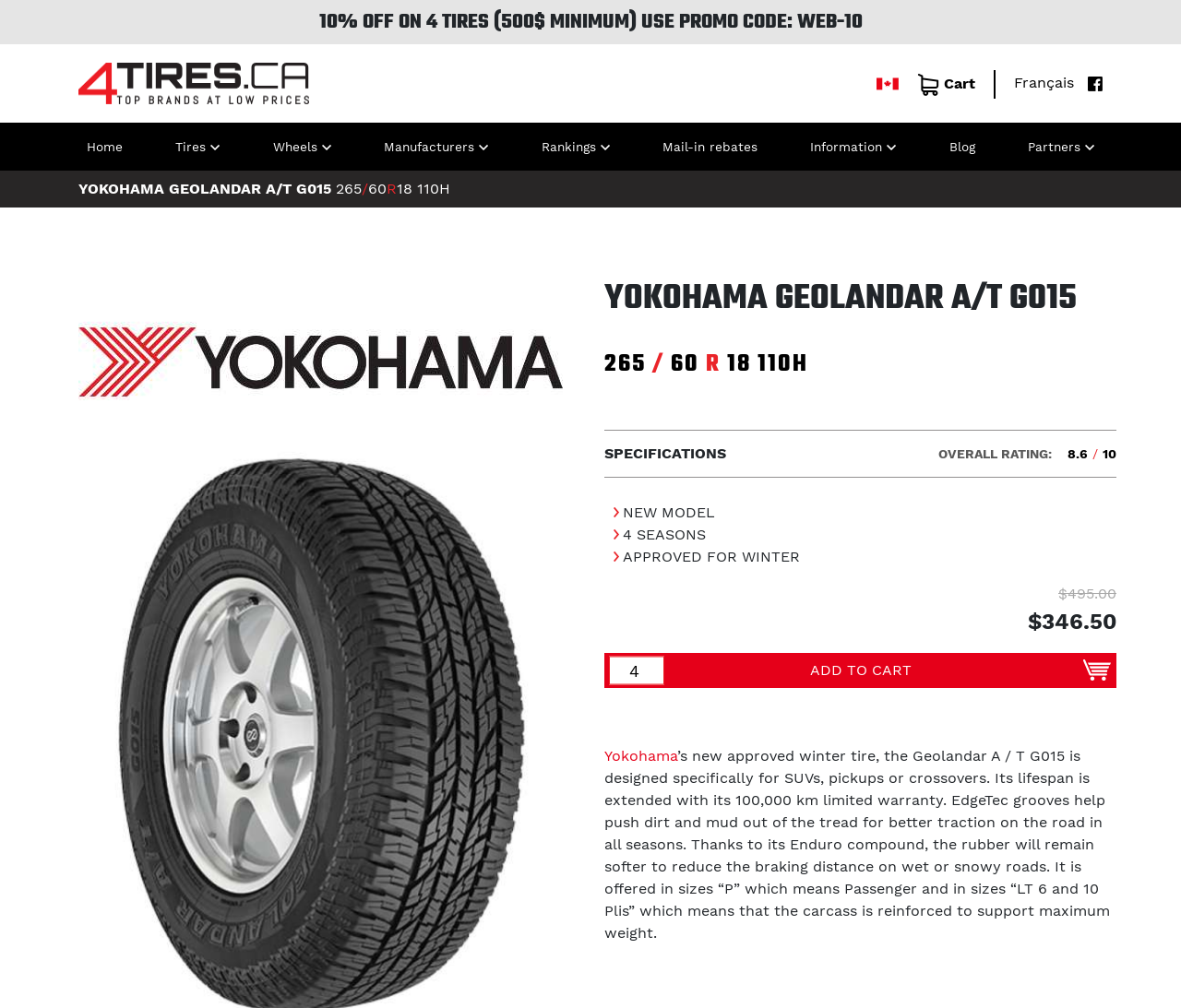Locate and provide the bounding box coordinates for the HTML element that matches this description: "parent_node: Cart Français title="Facebook"".

[0.913, 0.073, 0.934, 0.091]